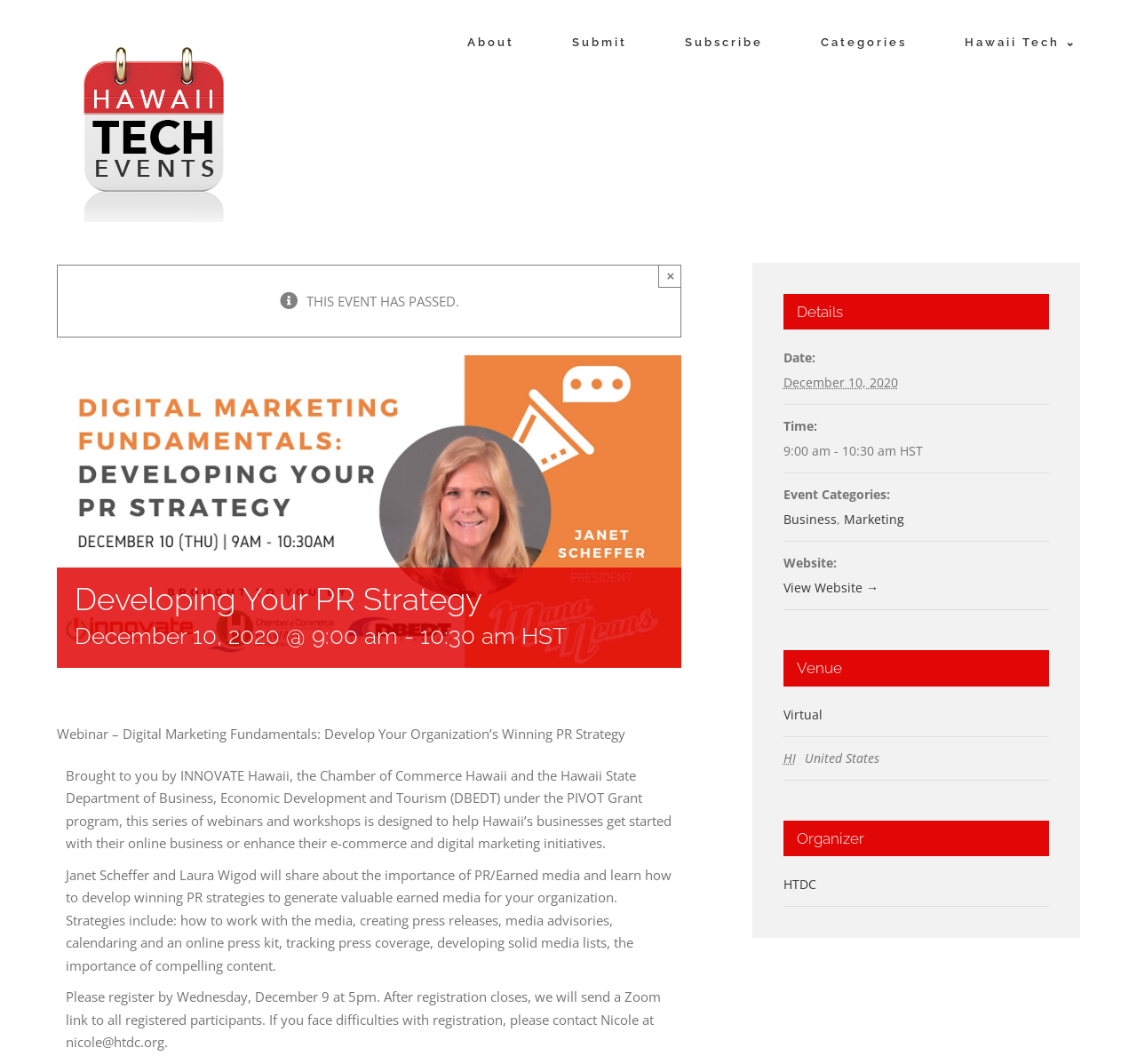What is the event about?
Please give a detailed and elaborate answer to the question based on the image.

The event is about developing a winning PR strategy to generate valuable earned media for an organization, as described in the event description.